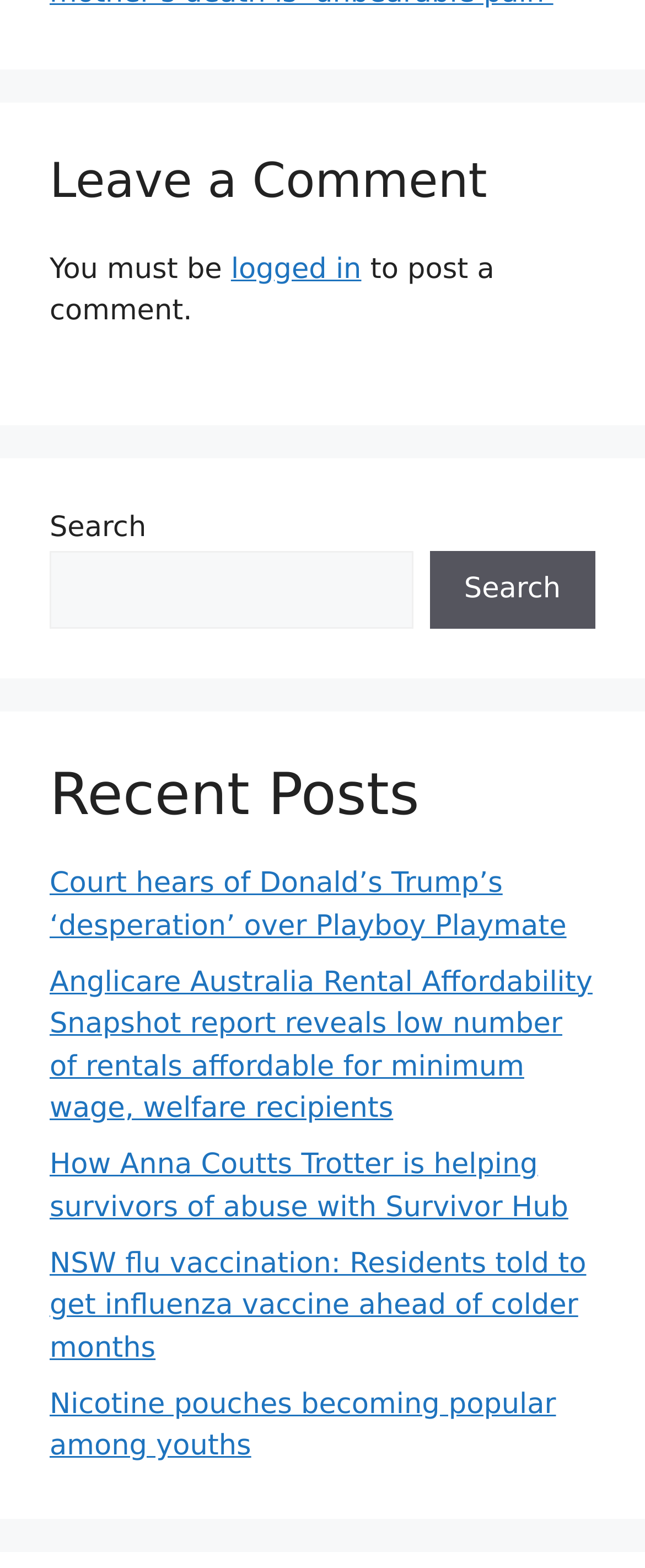Answer the question below using just one word or a short phrase: 
What is the purpose of the comment section?

To post a comment